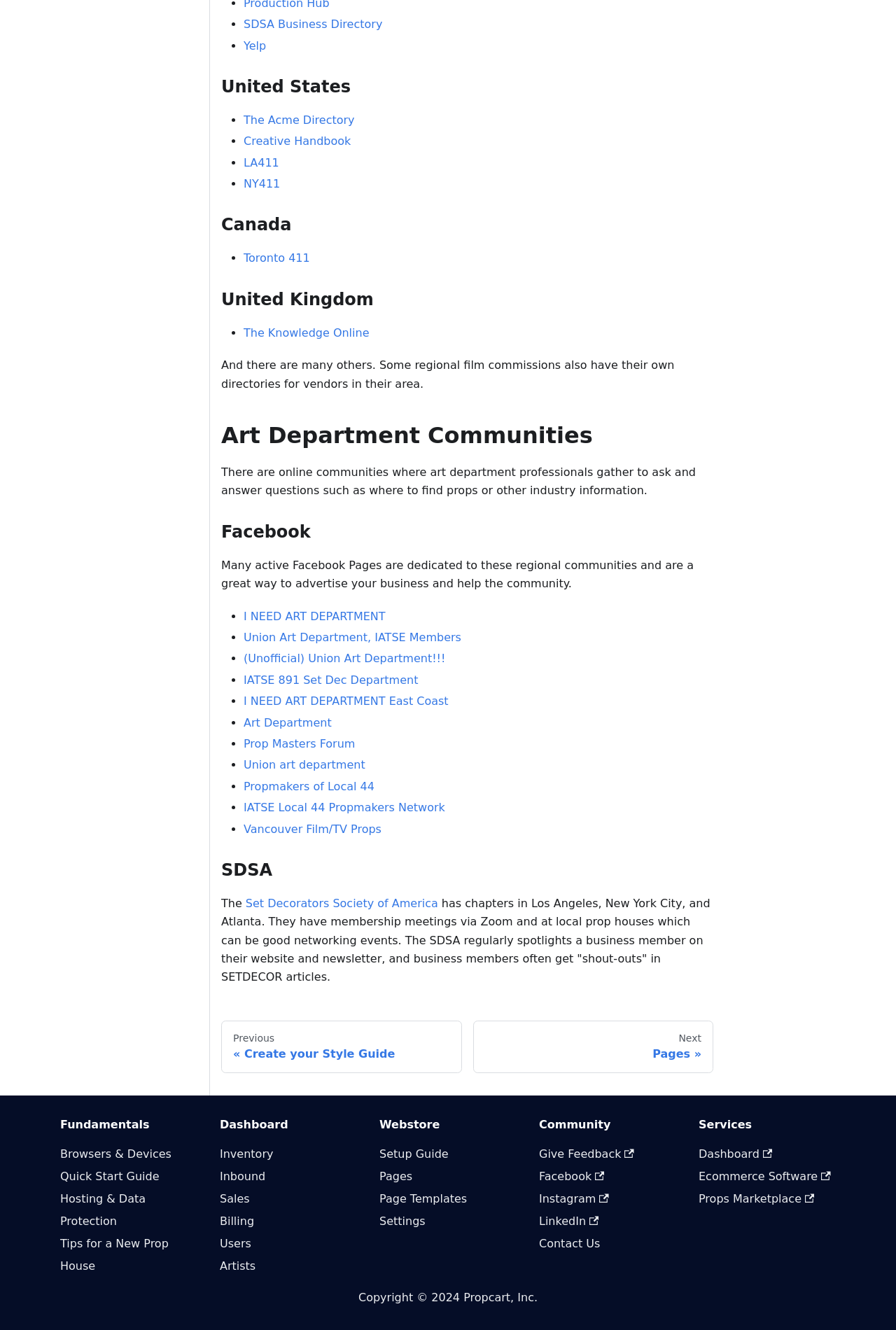How many links are there under the 'Art Department Communities' heading?
Your answer should be a single word or phrase derived from the screenshot.

1